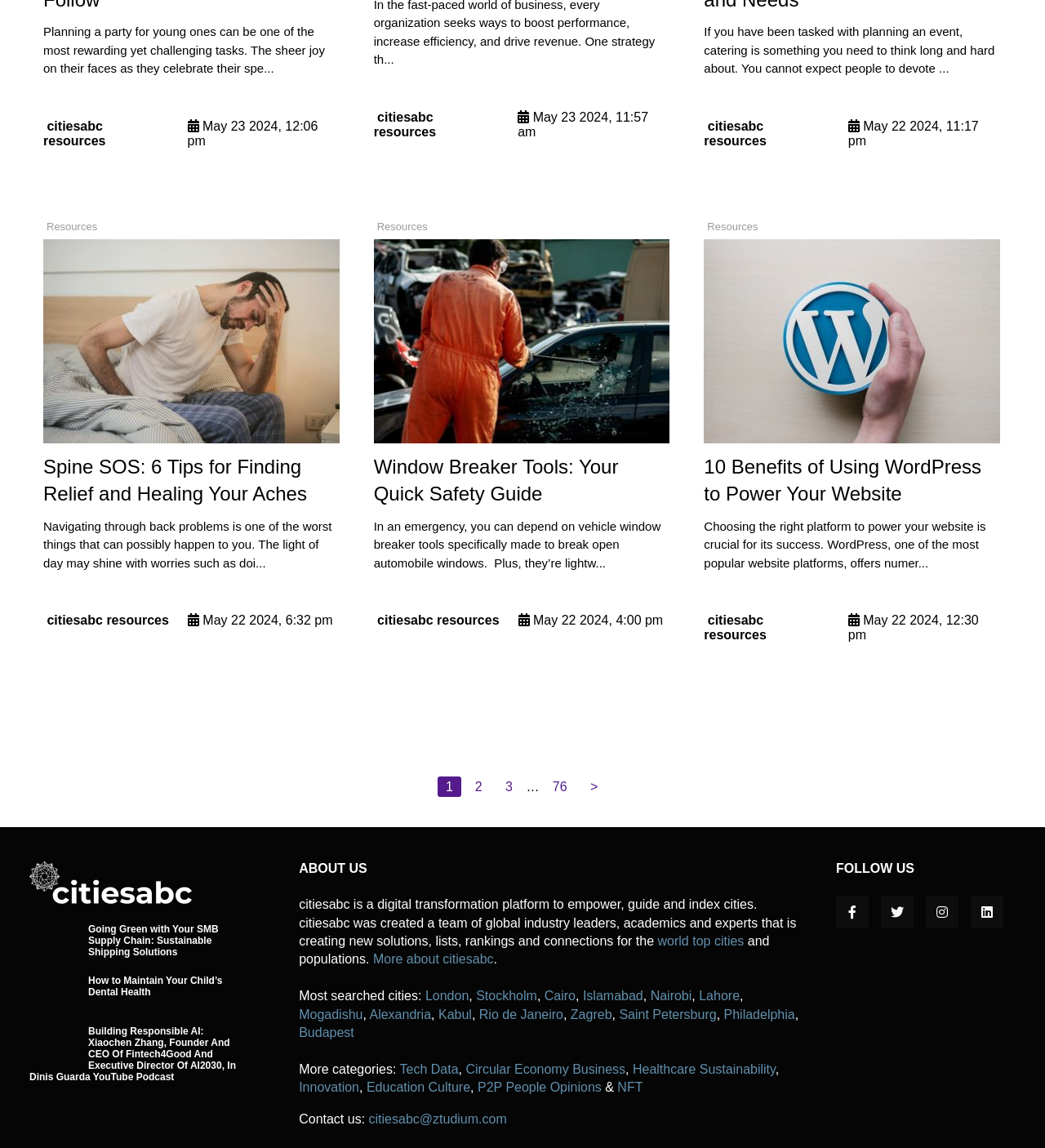How many most searched cities are listed?
Refer to the screenshot and answer in one word or phrase.

12